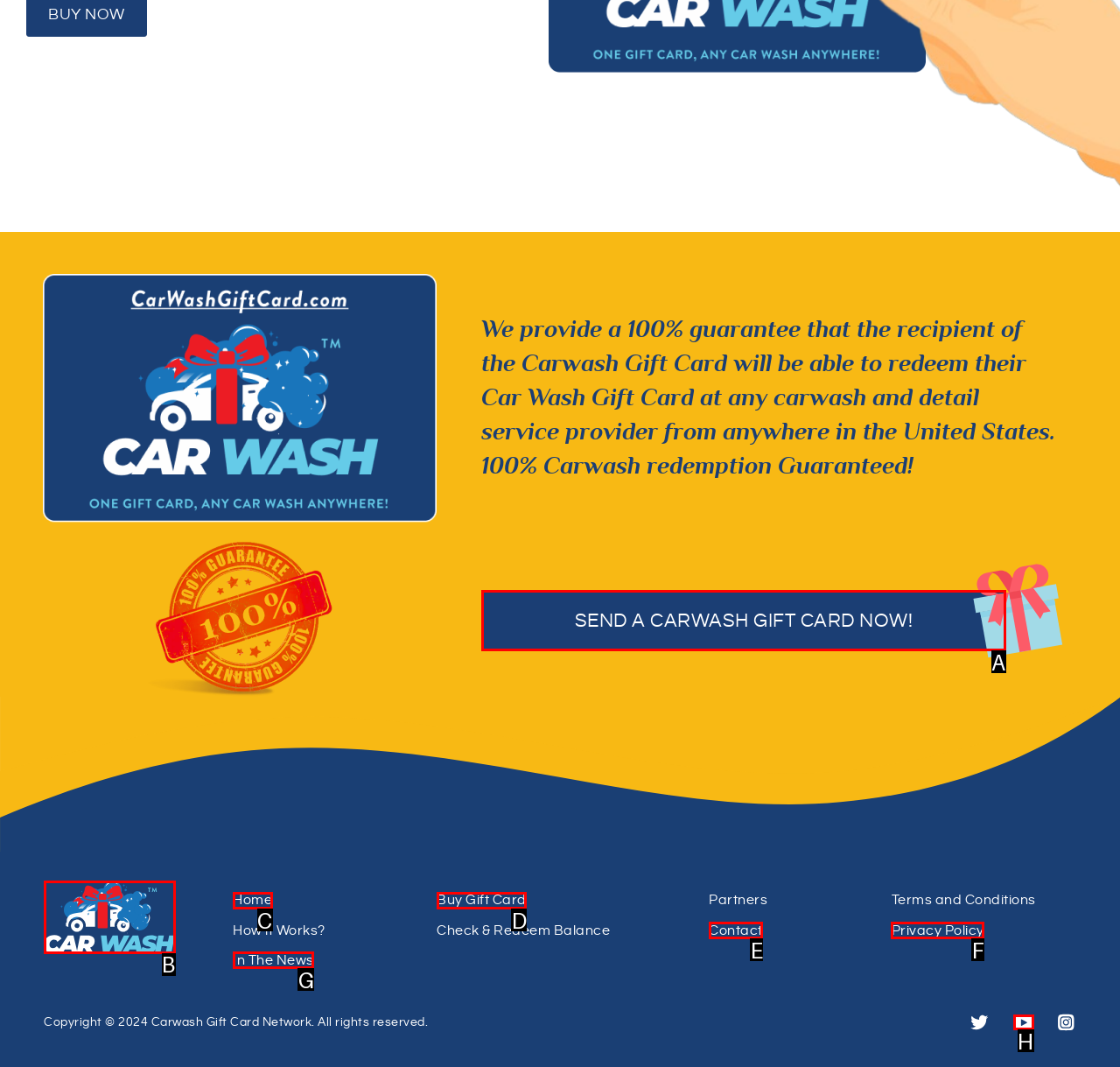Choose the UI element to click on to achieve this task: Send a carwash gift card now. Reply with the letter representing the selected element.

A